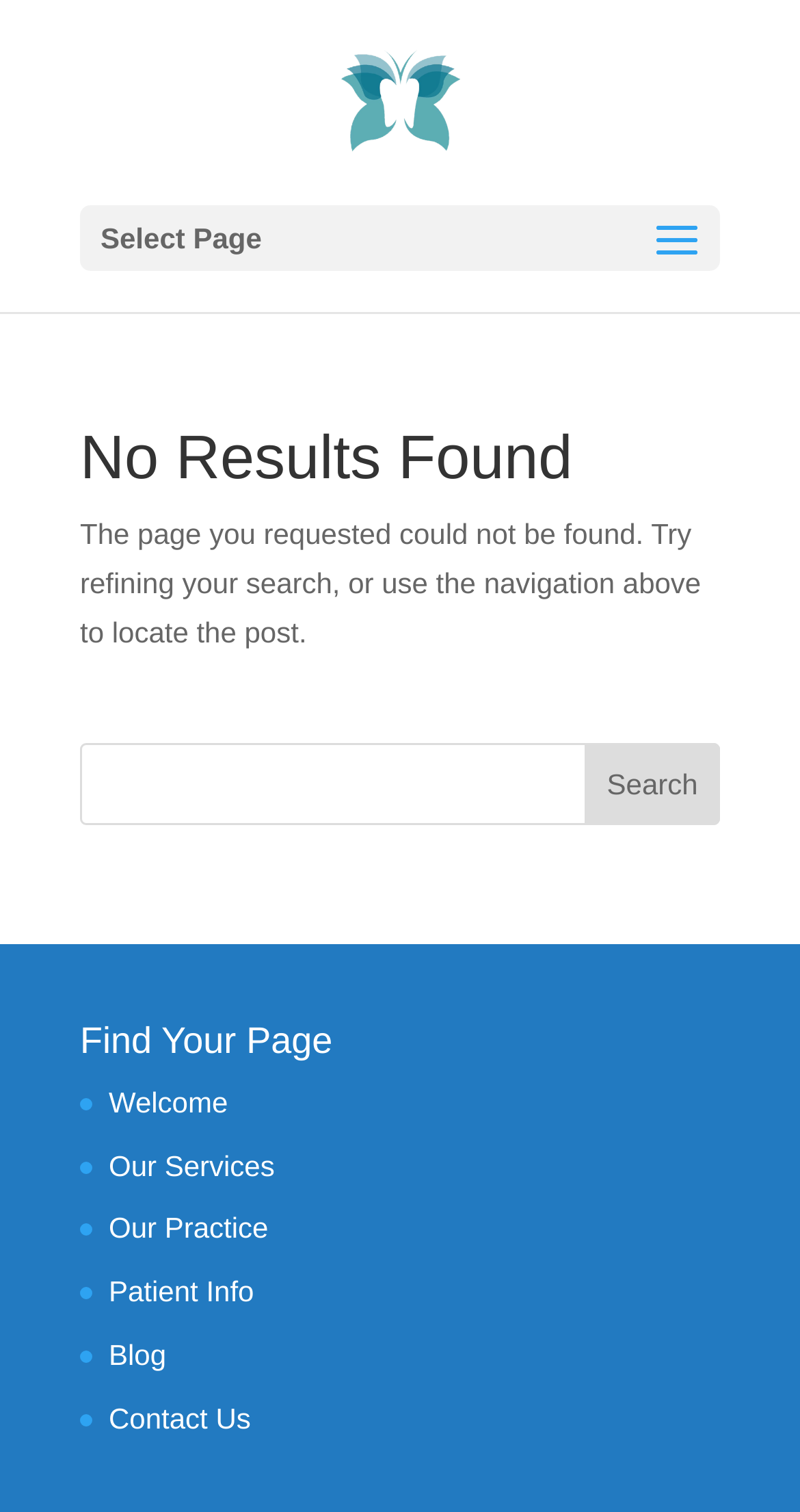Determine the bounding box coordinates of the element's region needed to click to follow the instruction: "Contact us". Provide these coordinates as four float numbers between 0 and 1, formatted as [left, top, right, bottom].

[0.136, 0.927, 0.313, 0.949]